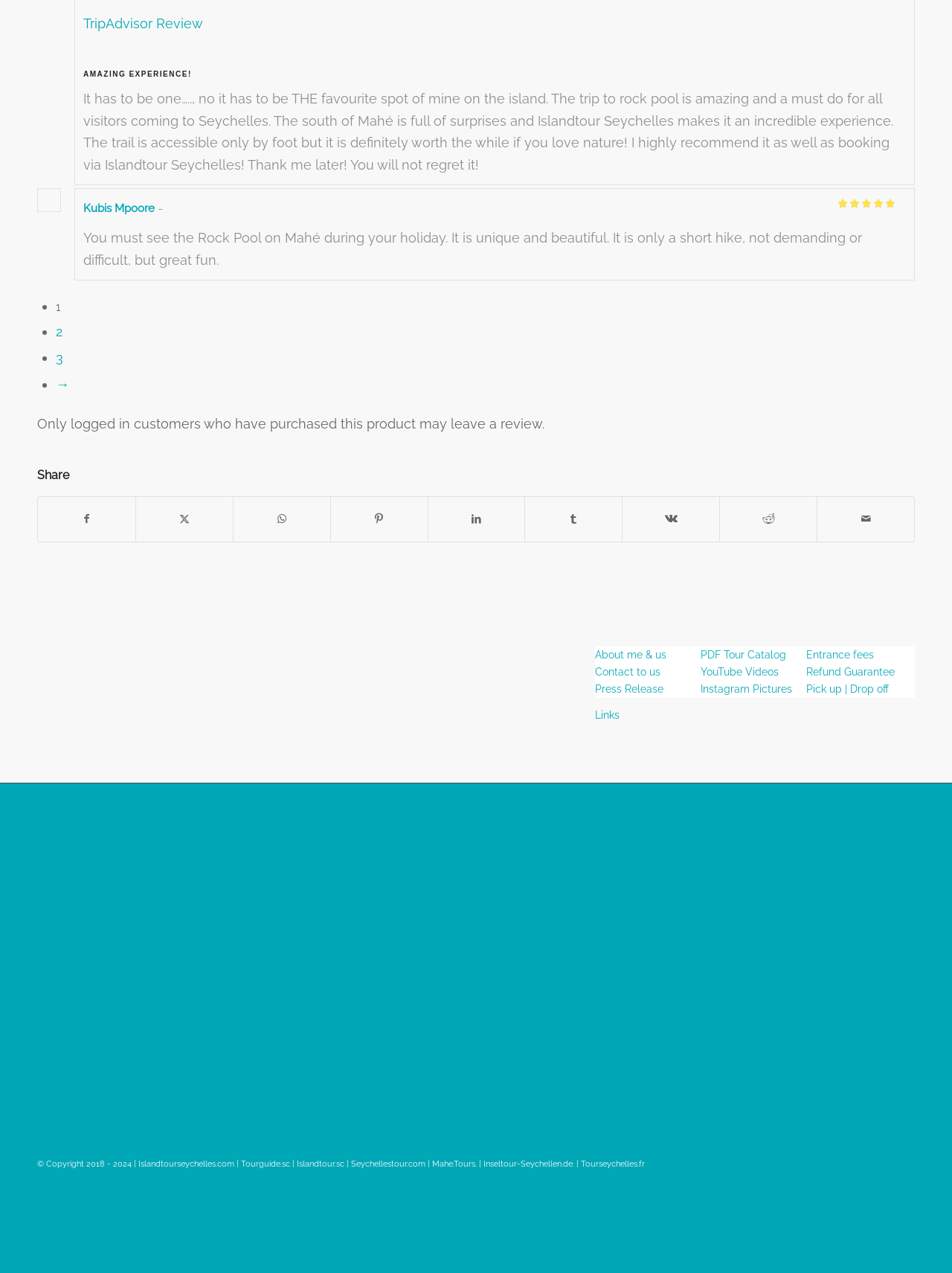Provide the bounding box coordinates for the area that should be clicked to complete the instruction: "Click on the 'Share on Facebook' link".

[0.04, 0.391, 0.142, 0.425]